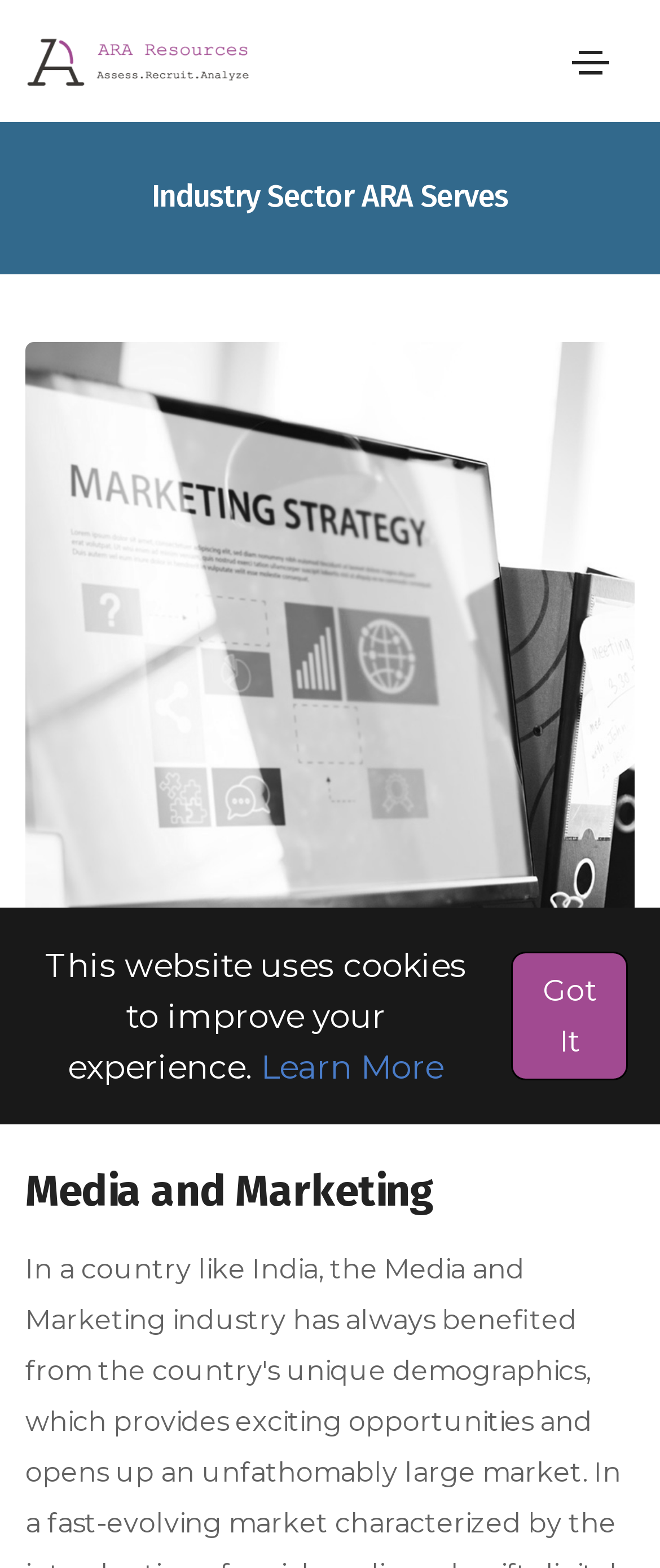Write an exhaustive caption that covers the webpage's main aspects.

The webpage is titled "ARA Resources | Assess. Recruit. Analyze." and appears to be a professional services website. At the top of the page, there is a notification bar that spans about two-thirds of the page width, containing a static text "This website uses cookies to improve your experience." accompanied by a "Learn More" link and a "Got It" button to the right. 

Below the notification bar, there is a navigation menu on the top-right corner, indicated by a "Toggle navigation" button. 

The main content of the page is divided into two sections. On the left, there is a section titled "Industry Sector ARA Serves", which takes up about half of the page width. On the right, there is another section titled "Media and Marketing", which is positioned slightly below the "Industry Sector ARA Serves" section.